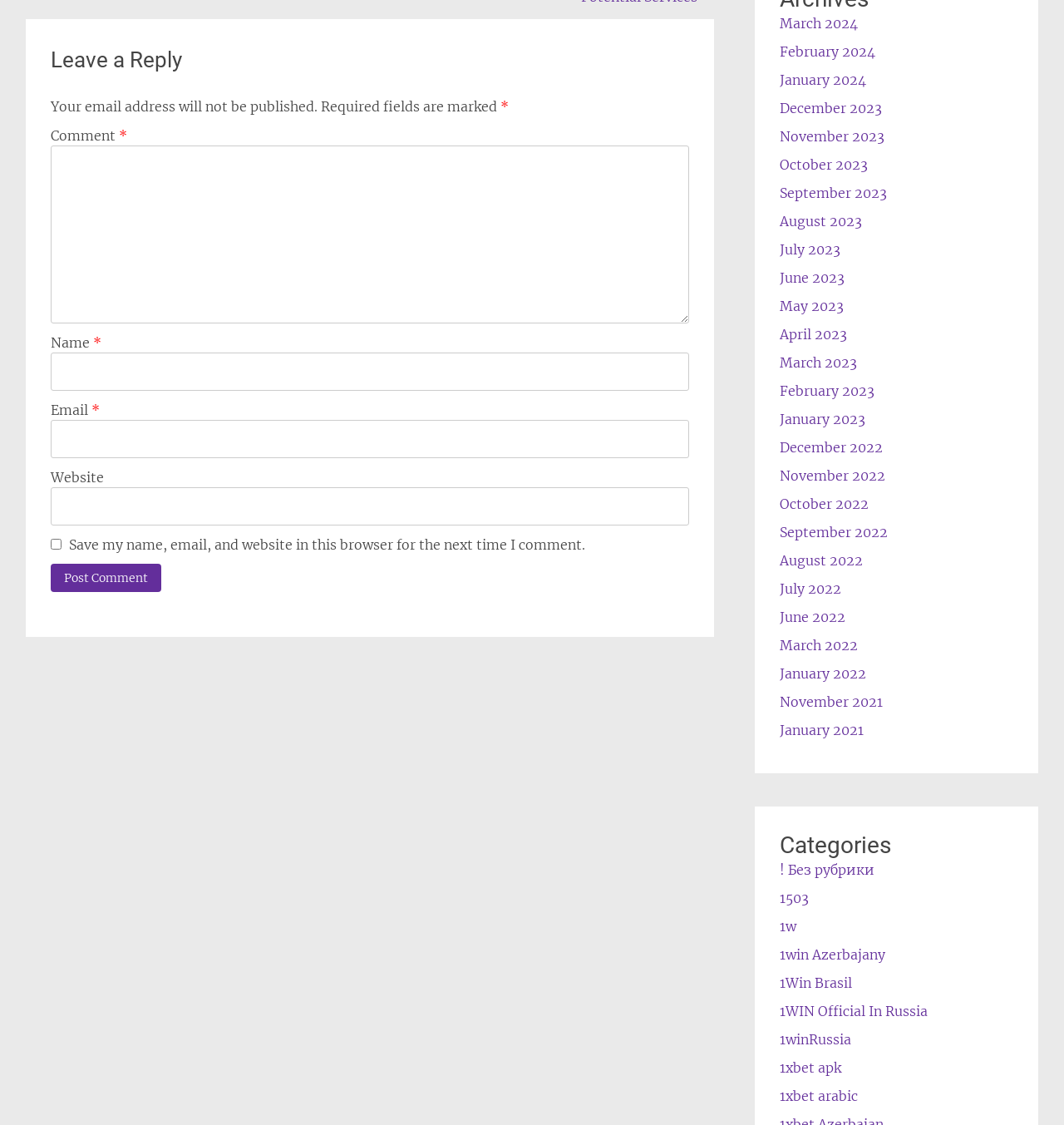Please find the bounding box coordinates of the element that must be clicked to perform the given instruction: "Click on the 'Post Comment' button". The coordinates should be four float numbers from 0 to 1, i.e., [left, top, right, bottom].

[0.048, 0.501, 0.152, 0.526]